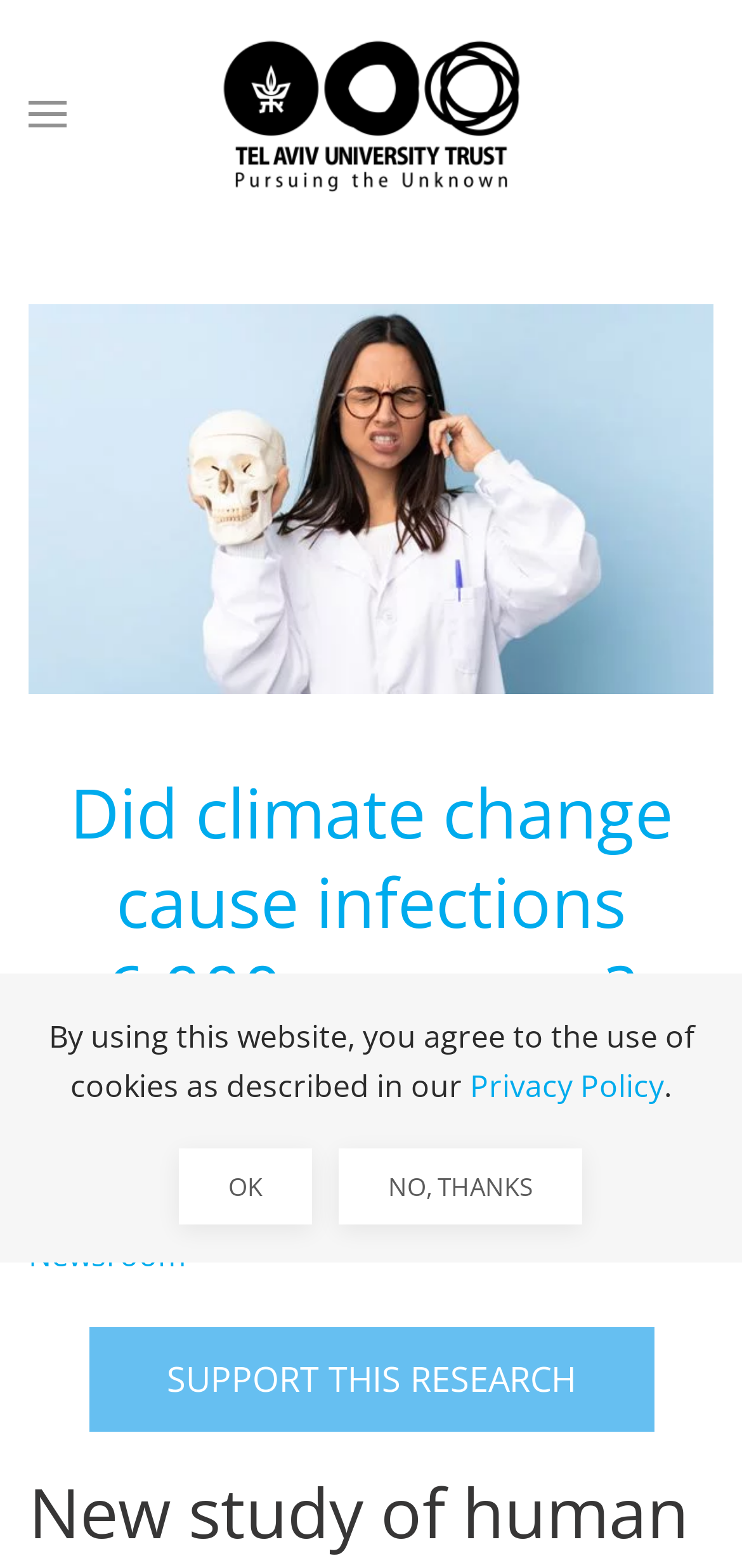Please give a one-word or short phrase response to the following question: 
What is the name of the university?

Tel Aviv University